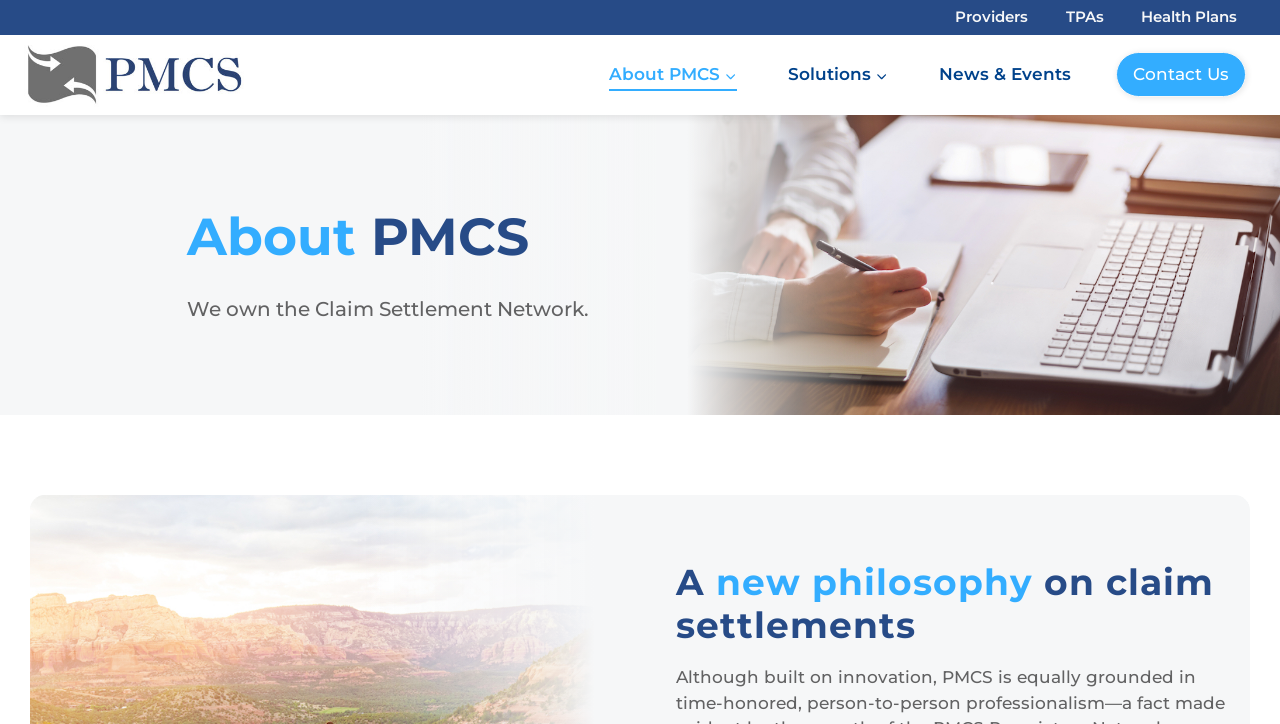How many child menus are there in the primary navigation menu?
Using the screenshot, give a one-word or short phrase answer.

2